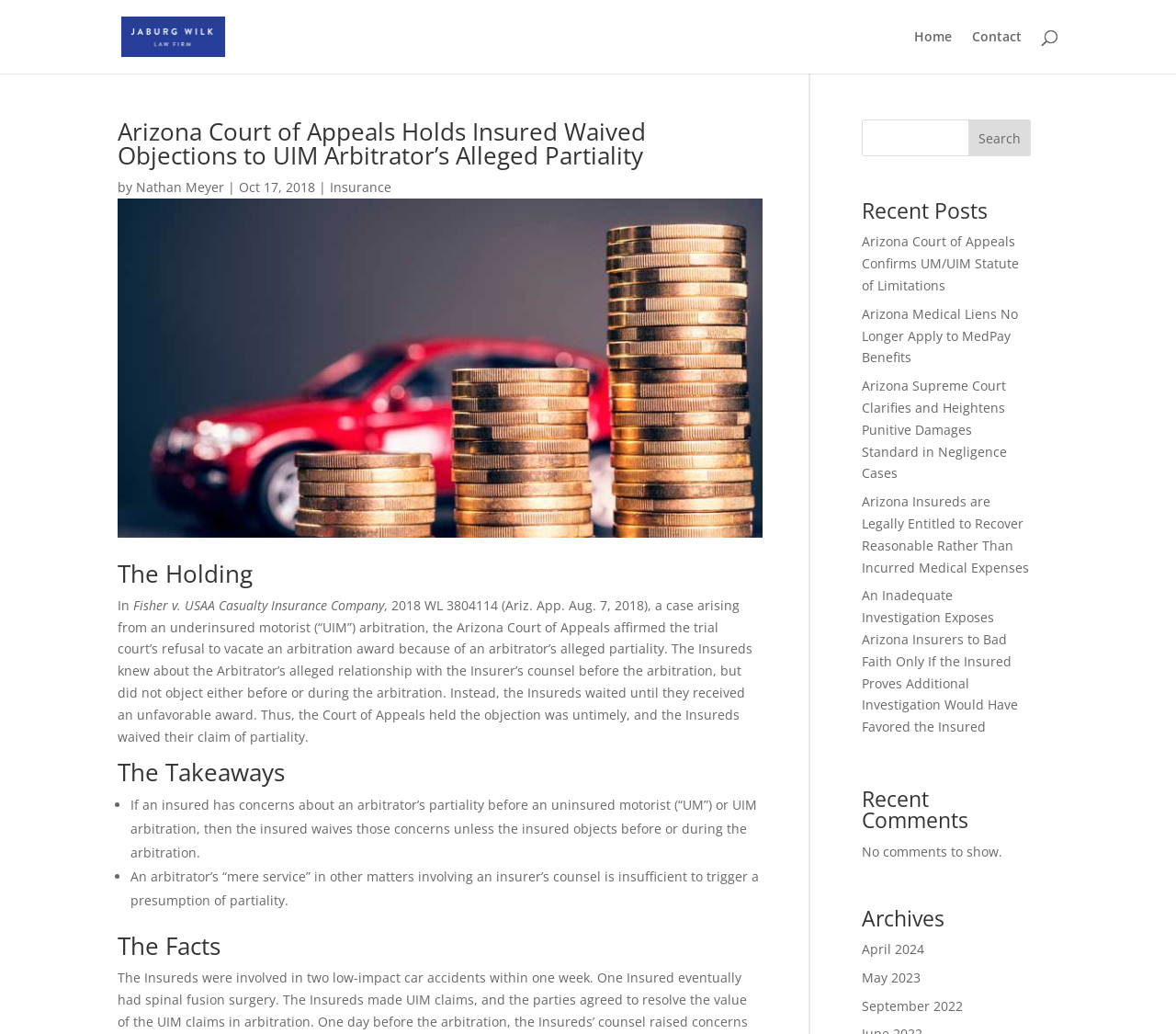Find and specify the bounding box coordinates that correspond to the clickable region for the instruction: "view recent posts".

[0.733, 0.194, 0.877, 0.223]